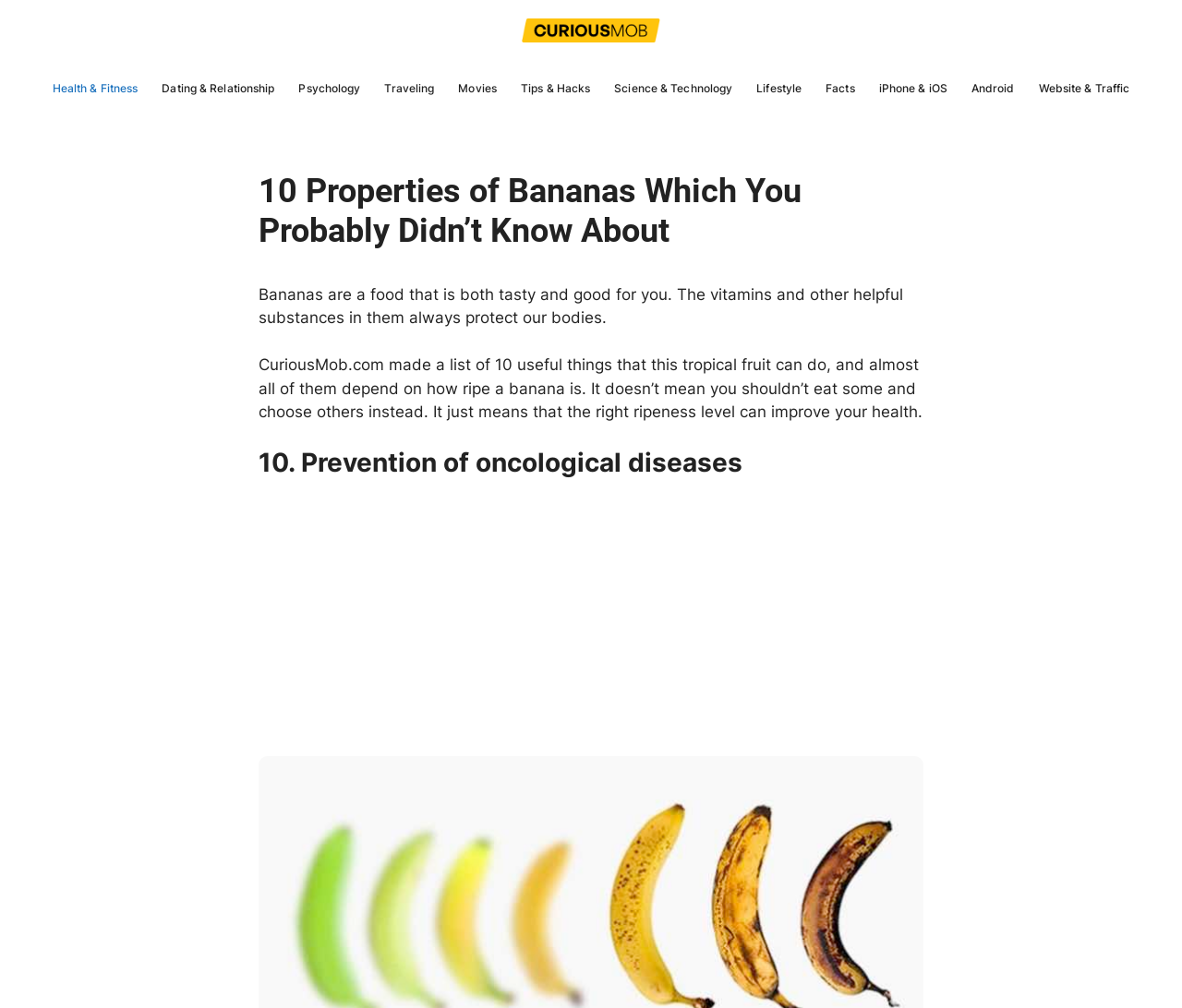Write a detailed summary of the webpage, including text, images, and layout.

The webpage is about the benefits of bananas, with a focus on 10 properties that are not commonly known. At the top of the page, there is a banner with the site's name, "Curious Mob", accompanied by an image of the logo. Below the banner, there is a navigation menu with 11 links to different categories, including "Health & Fitness", "Dating & Relationship", and "Science & Technology".

The main content of the page is divided into sections, with a heading that reads "10 Properties of Bananas Which You Probably Didn’t Know About". The first section provides an introduction to the benefits of bananas, stating that they are a tasty and healthy food that protects our bodies. The text explains that the website has compiled a list of 10 useful things that bananas can do, depending on their ripeness.

Below the introduction, there is a section with a heading that reads "10. Prevention of oncological diseases". This section is followed by an advertisement iframe.

Throughout the page, the text is organized in a clear and readable manner, with headings and paragraphs that provide a concise and informative overview of the benefits of bananas.